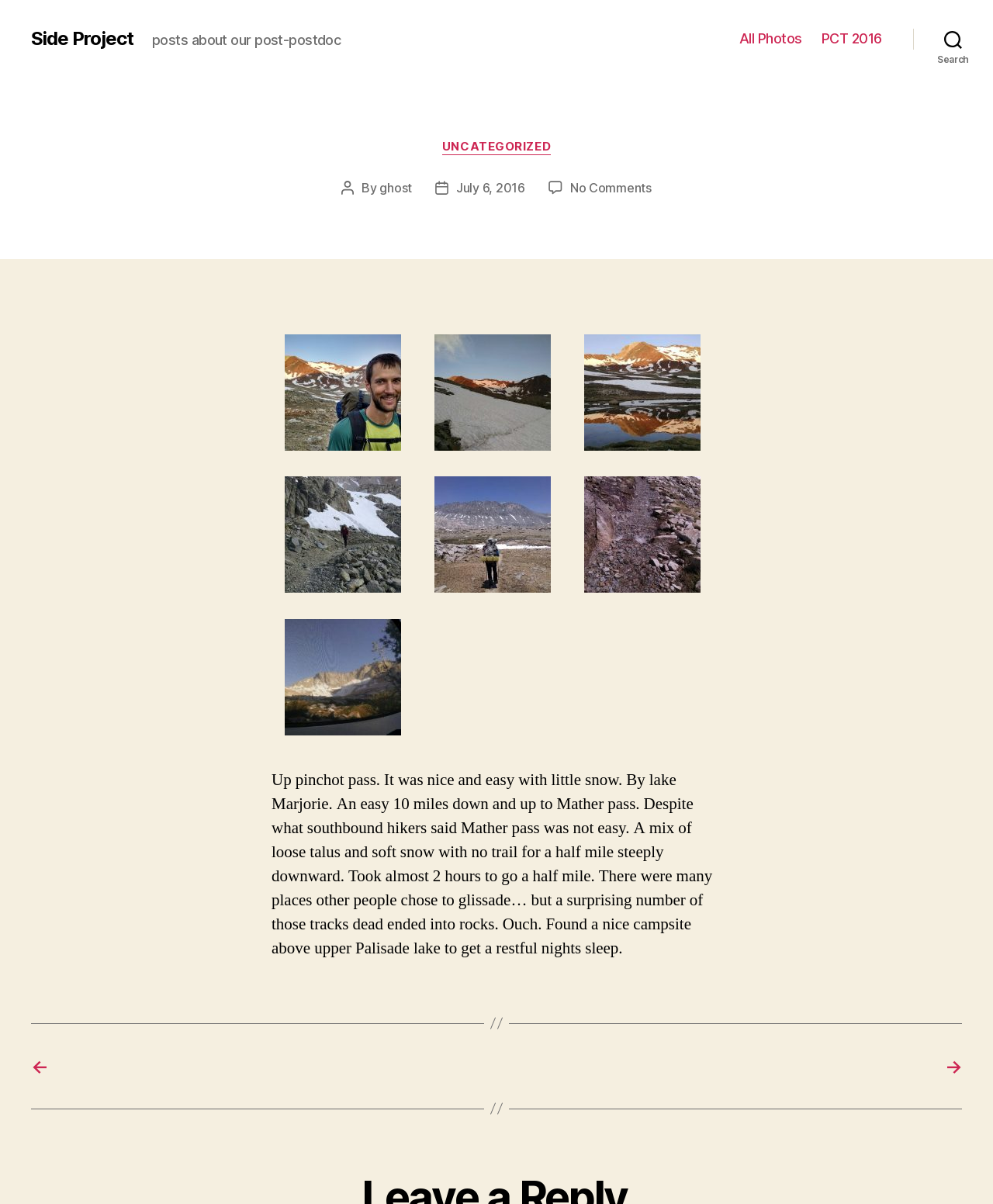What is the name of the side project?
Observe the image and answer the question with a one-word or short phrase response.

Side Project